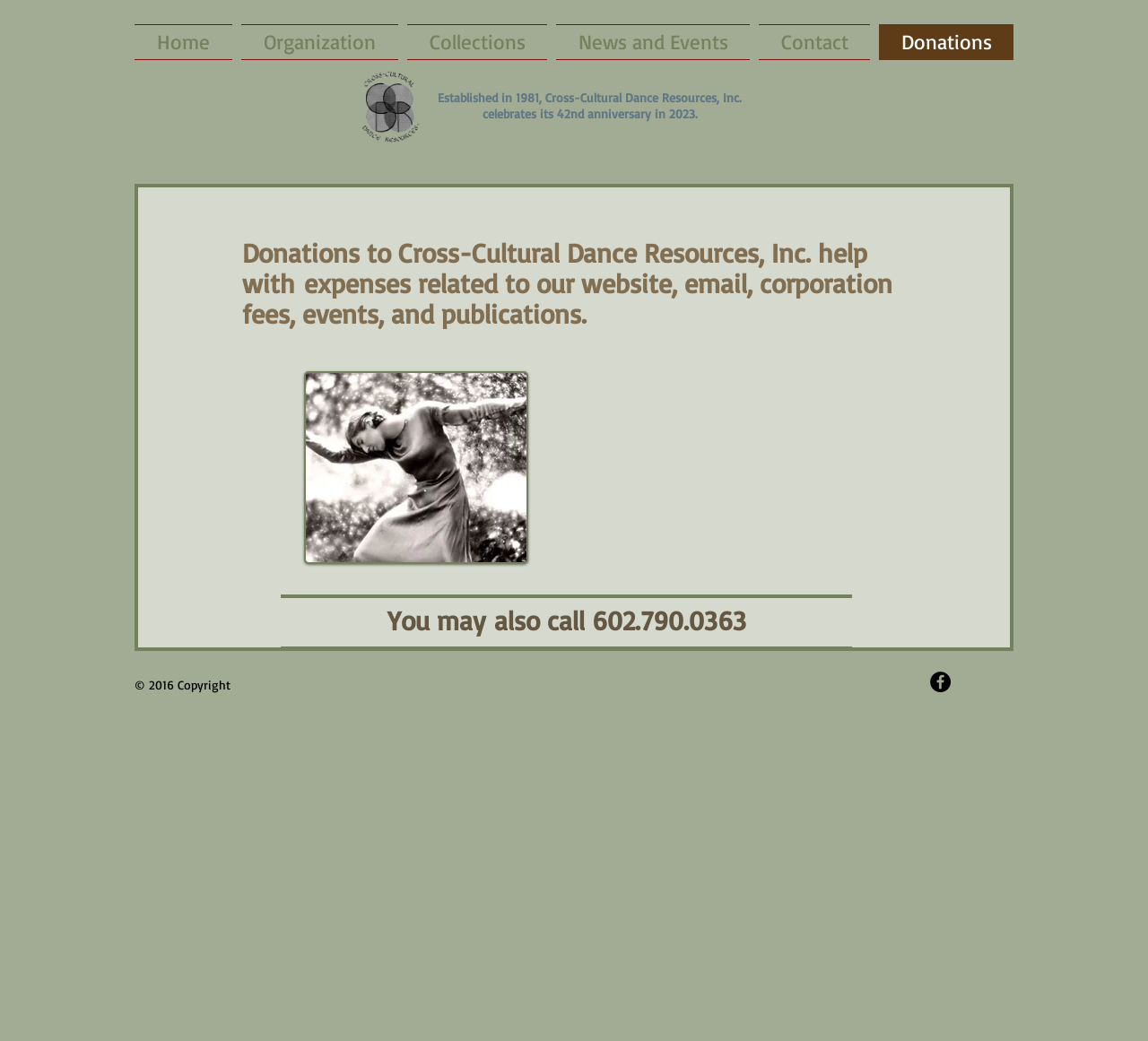What is the purpose of donations to Cross-Cultural Dance Resources, Inc.?
Please give a detailed and elaborate answer to the question based on the image.

The answer can be found in the heading element which states 'Donations to Cross-Cultural Dance Resources, Inc. help with expenses related to our website, email, corporation fees, events, and publications.'